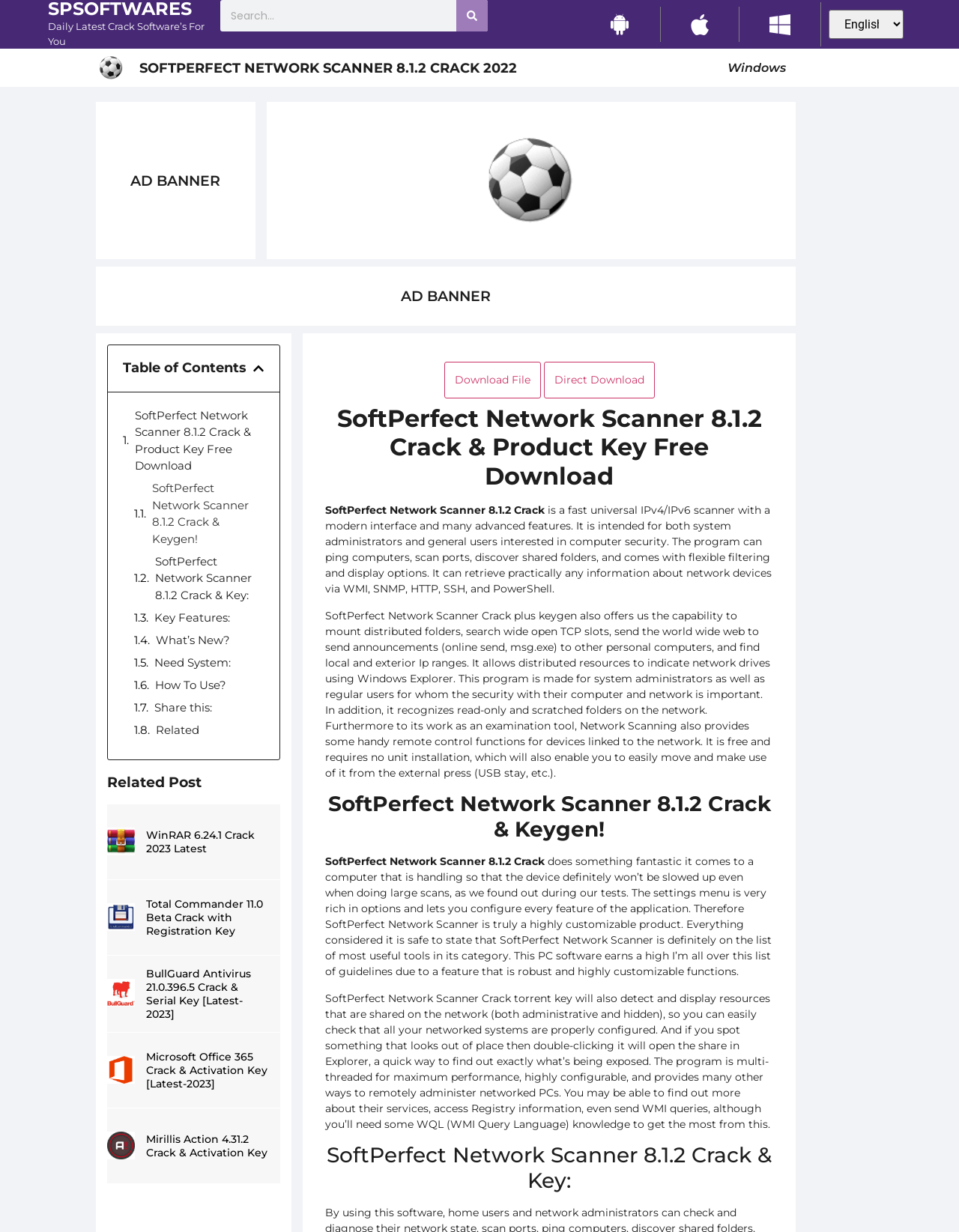Kindly determine the bounding box coordinates for the area that needs to be clicked to execute this instruction: "Download File".

[0.463, 0.294, 0.564, 0.323]